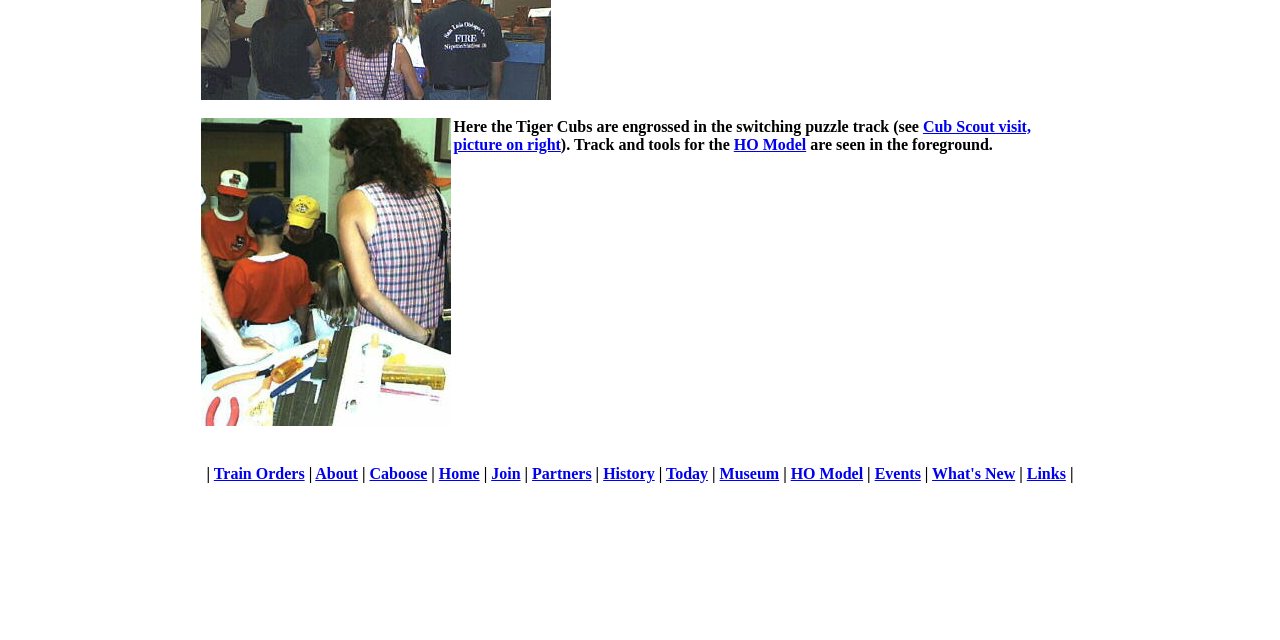Extract the bounding box coordinates of the UI element described: "About". Provide the coordinates in the format [left, top, right, bottom] with values ranging from 0 to 1.

[0.246, 0.726, 0.28, 0.753]